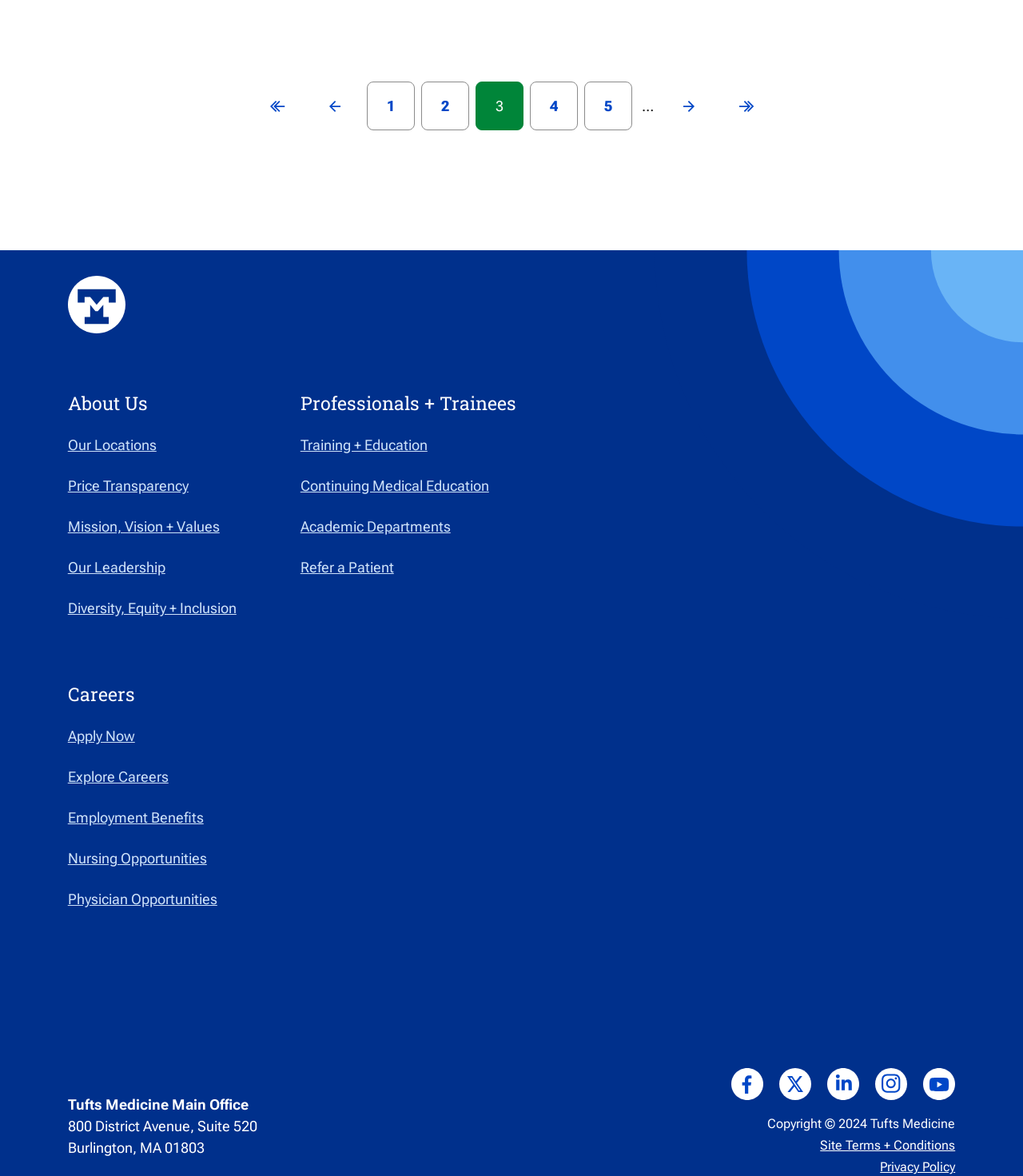What is the copyright year?
Give a detailed response to the question by analyzing the screenshot.

I found the copyright year by looking at the footer section, where I saw the text 'Copyright © 2024 Tufts Medicine'.